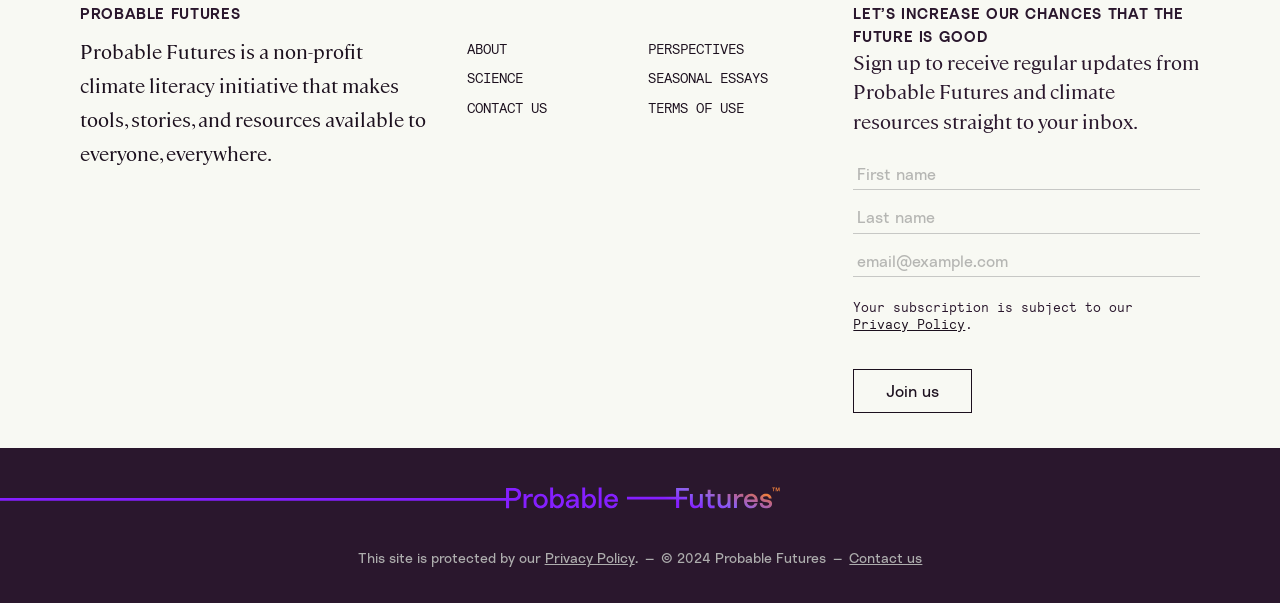Find the bounding box coordinates of the area that needs to be clicked in order to achieve the following instruction: "Click on Join us". The coordinates should be specified as four float numbers between 0 and 1, i.e., [left, top, right, bottom].

[0.667, 0.612, 0.76, 0.685]